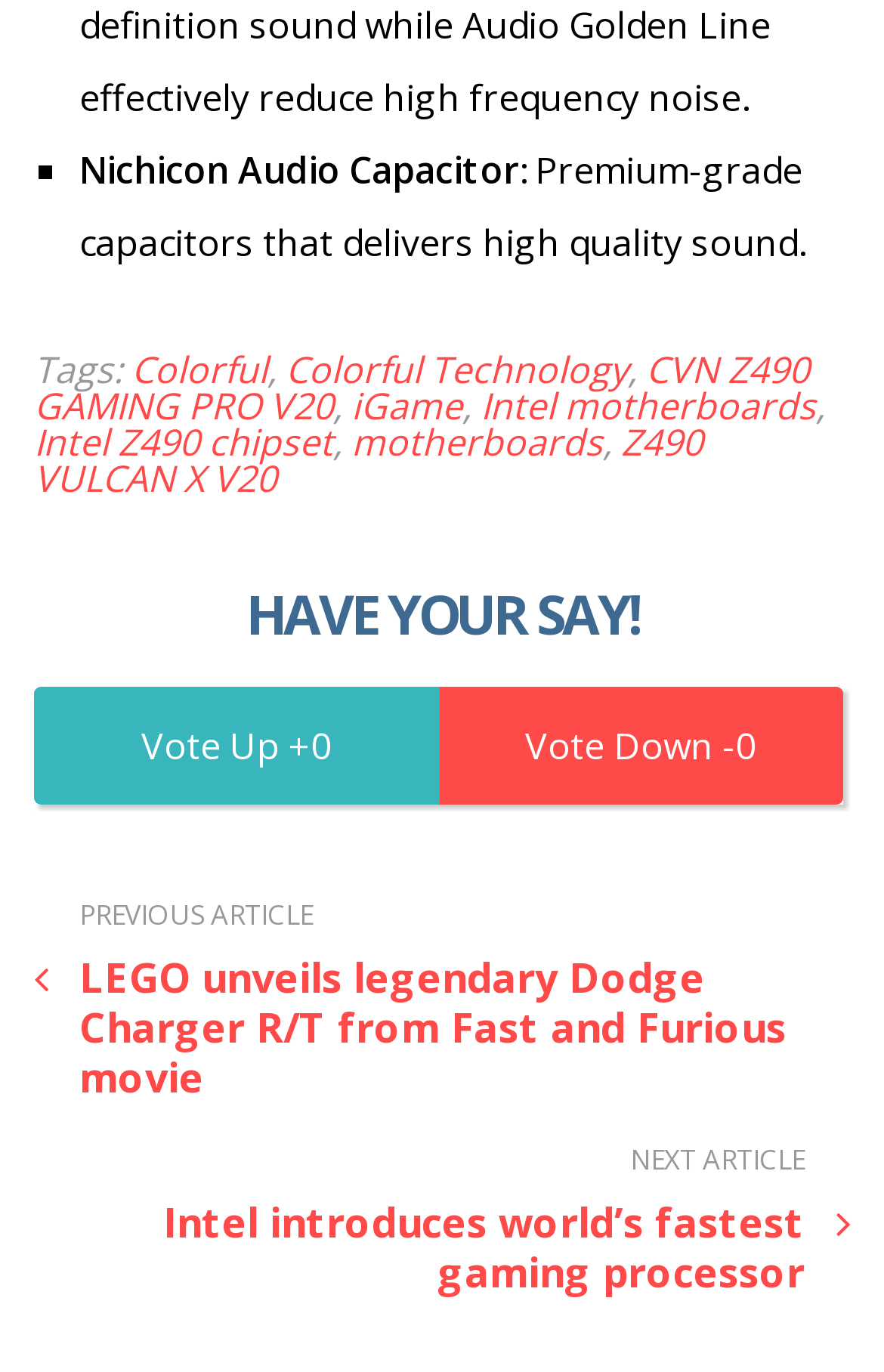Please identify the bounding box coordinates of the area I need to click to accomplish the following instruction: "Click on the link to view the next article".

[0.038, 0.835, 0.962, 0.944]